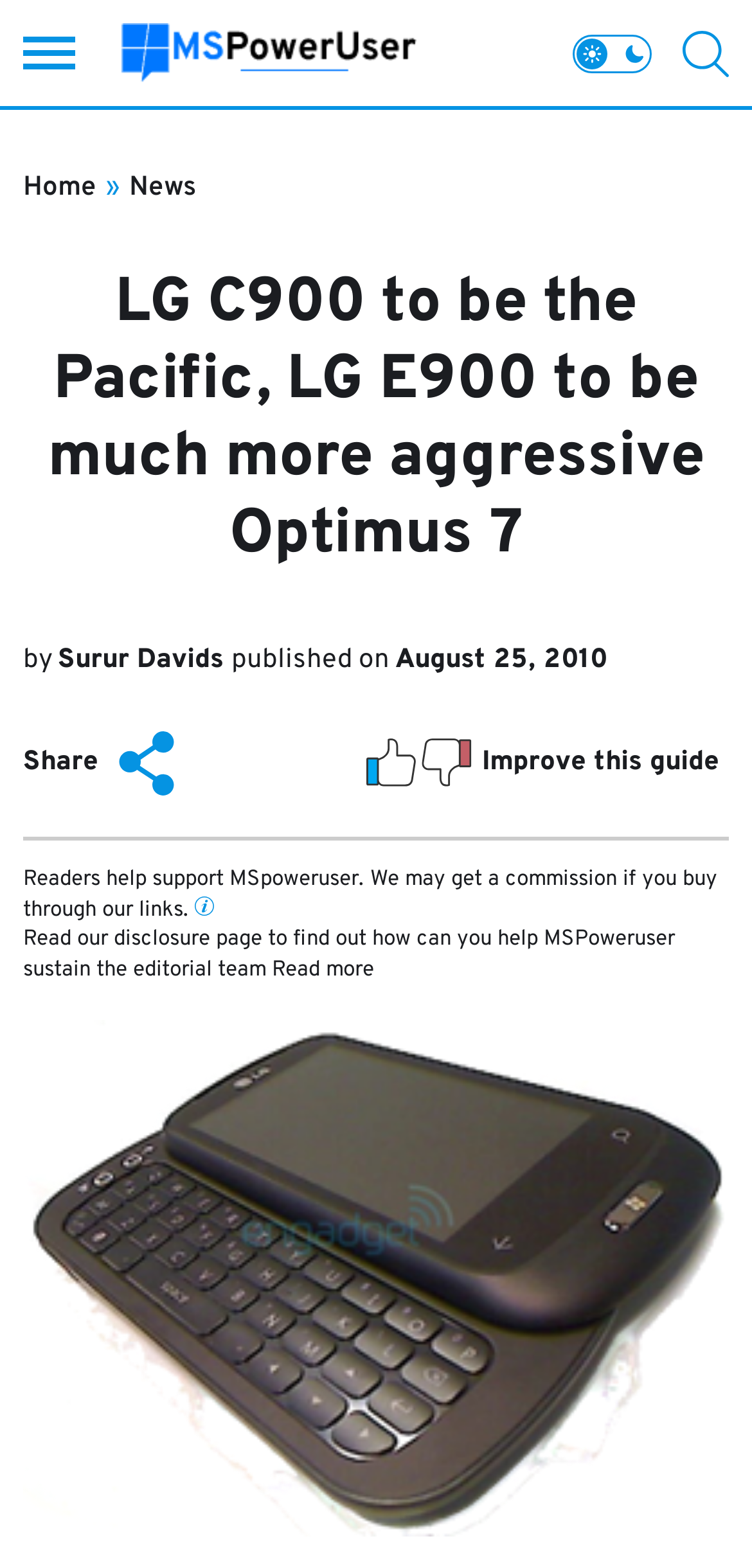What is the name of the website?
Please describe in detail the information shown in the image to answer the question.

I found the name of the website by looking at the top section of the webpage, where it says 'MSPoweruser'.